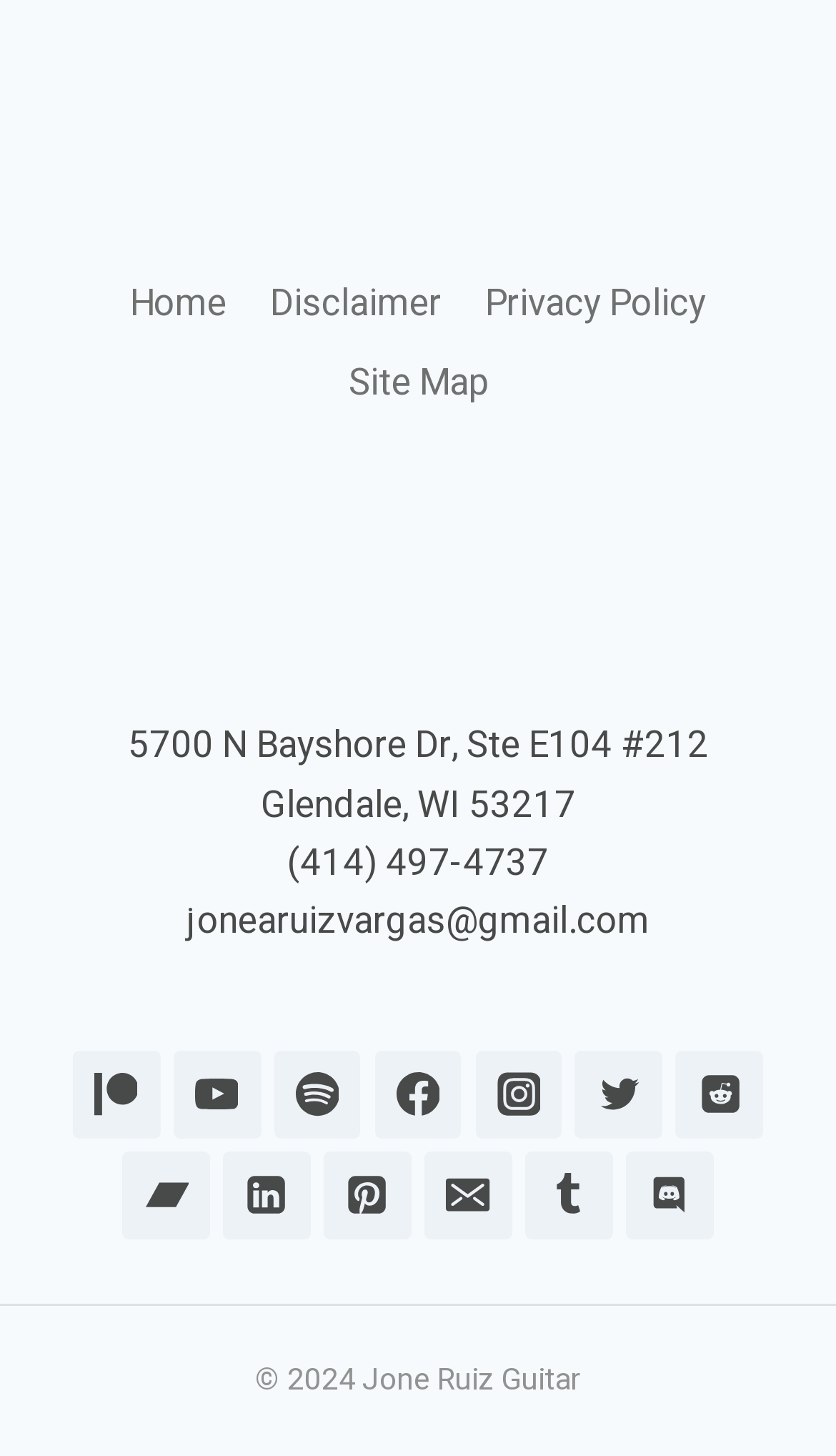Pinpoint the bounding box coordinates of the element that must be clicked to accomplish the following instruction: "Check Email". The coordinates should be in the format of four float numbers between 0 and 1, i.e., [left, top, right, bottom].

[0.508, 0.791, 0.612, 0.851]